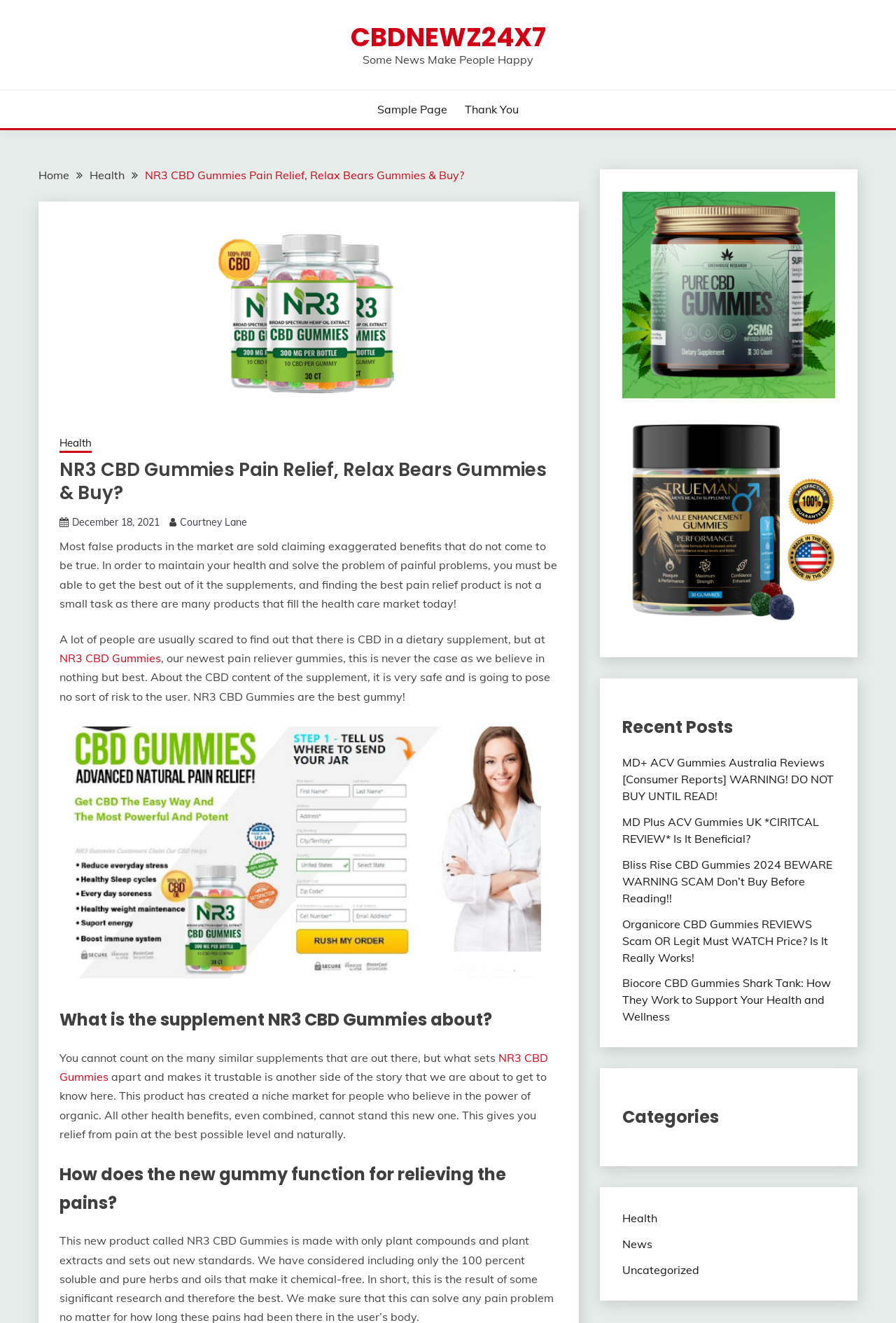Find the bounding box coordinates for the element that must be clicked to complete the instruction: "Visit the 'Sample Page'". The coordinates should be four float numbers between 0 and 1, indicated as [left, top, right, bottom].

[0.421, 0.076, 0.499, 0.089]